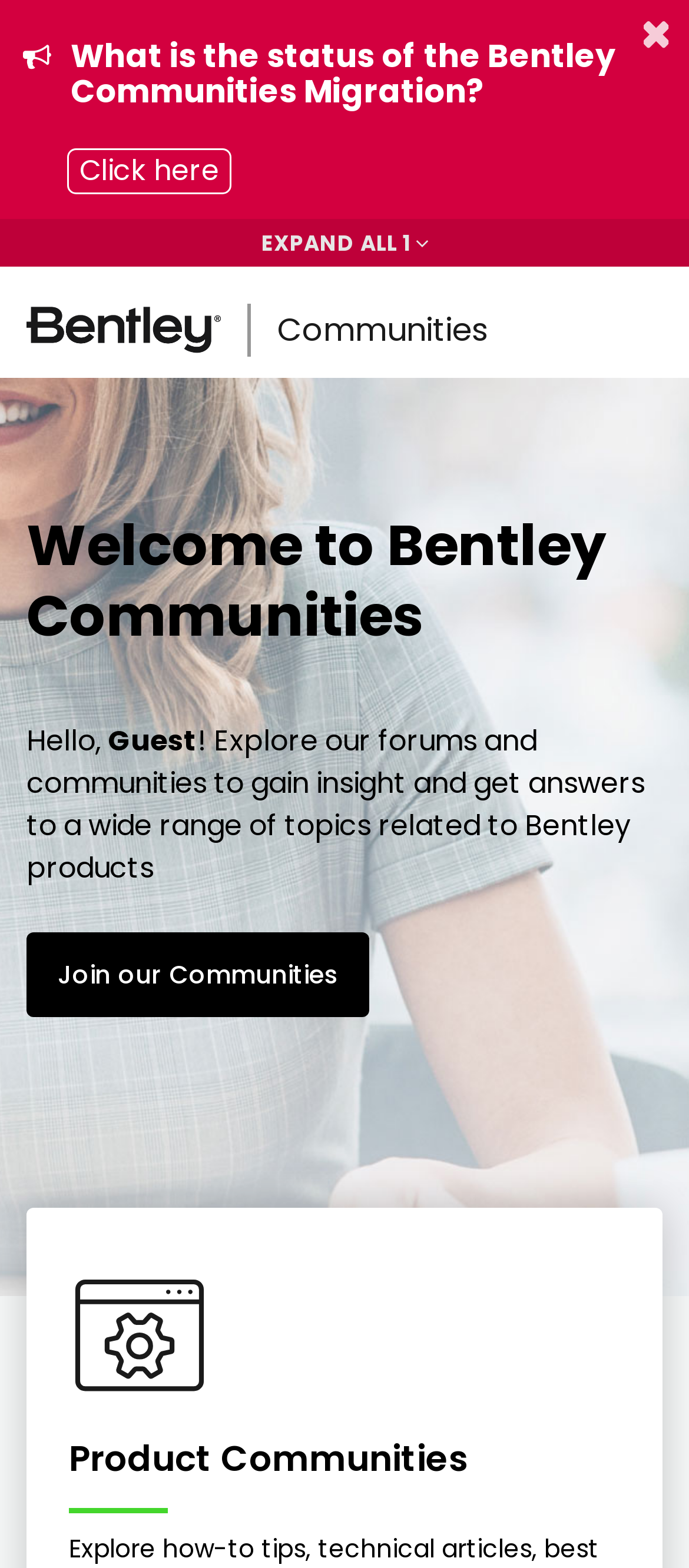What is the purpose of the 'Join our Communities' link?
Answer with a single word or short phrase according to what you see in the image.

To join communities